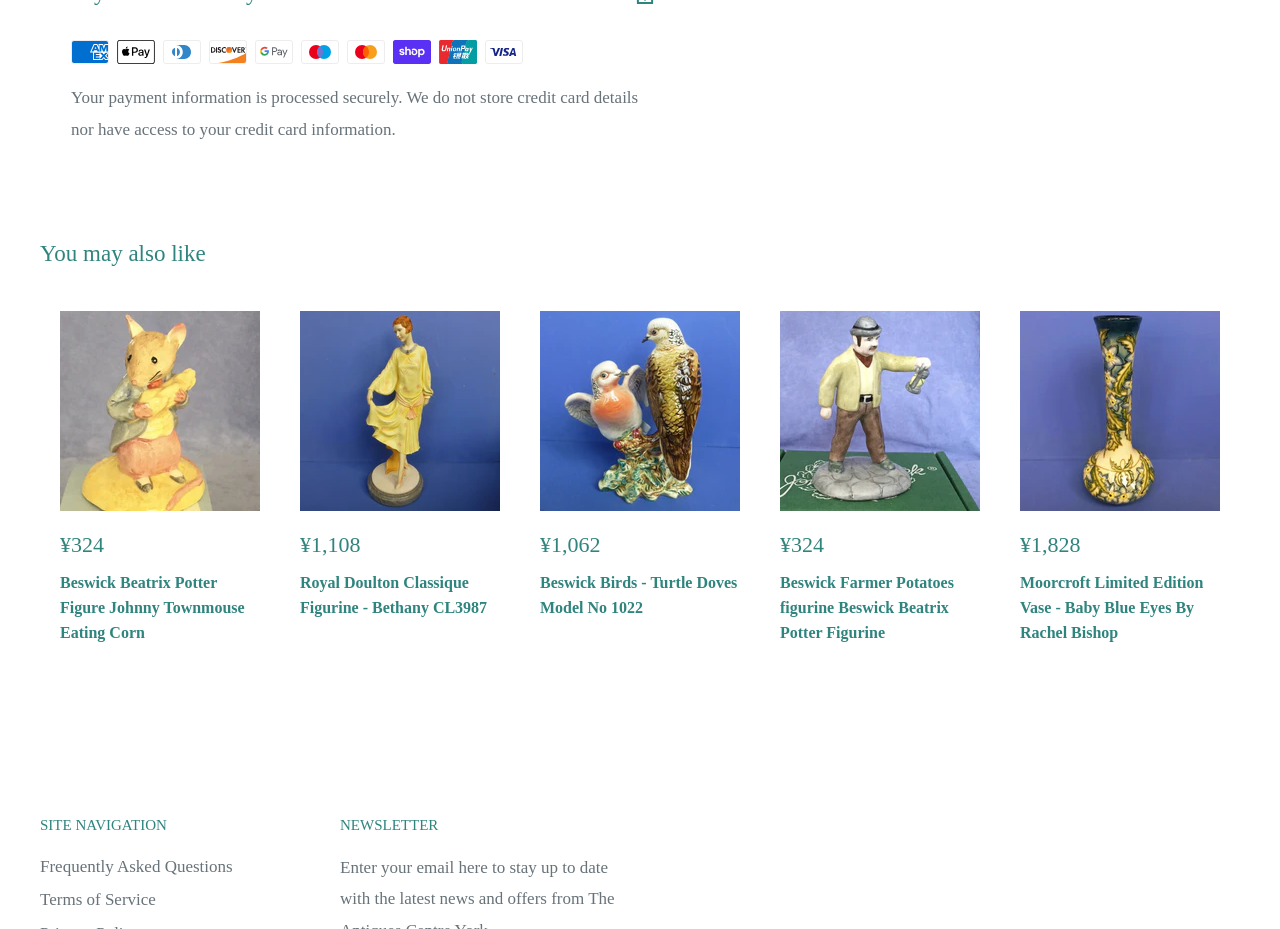Using the webpage screenshot, find the UI element described by parent_node: Sale price. Provide the bounding box coordinates in the format (top-left x, top-left y, bottom-right x, bottom-right y), ensuring all values are floating point numbers between 0 and 1.

[0.609, 0.335, 0.766, 0.55]